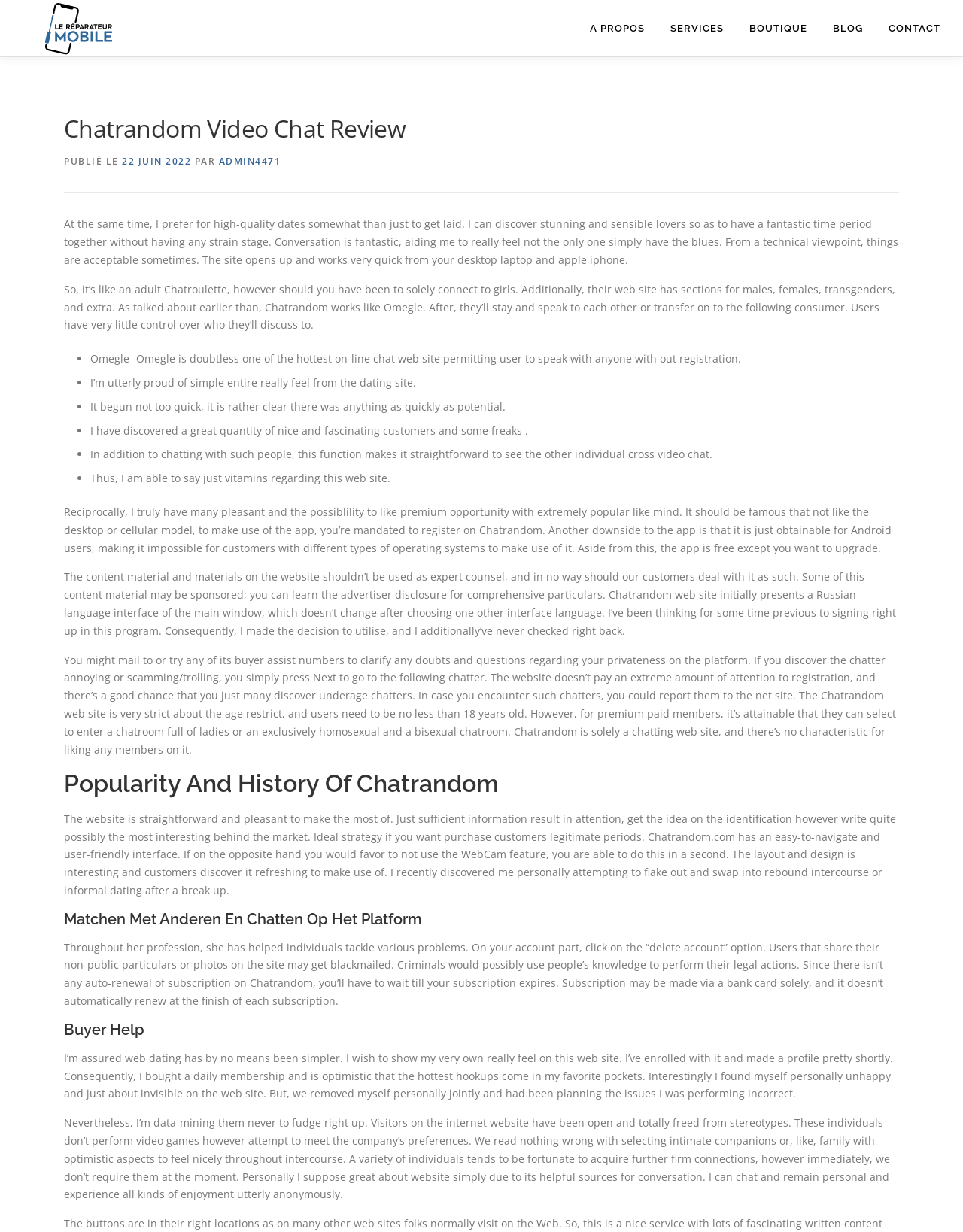Explain the webpage in detail.

This webpage is a review of Chatrandom Video Chat, a dating website. At the top, there is a header section with a logo and a navigation menu consisting of five links: "A PROPOS", "SERVICES", "BOUTIQUE", "BLOG", and "CONTACT". Below the header, there is a main content section with a heading "Chatrandom Video Chat Review" and a publication date "22 JUIN 2022" by "ADMIN4471".

The main content section is divided into several paragraphs and lists. The first paragraph discusses the reviewer's preference for high-quality dates and their experience with the website. The following paragraphs describe the website's features, such as its similarity to Omegle, the ability to connect with girls, and the presence of sections for different genders.

There are several lists of bullet points, each describing a feature or aspect of the website. These lists are scattered throughout the main content section. The lists discuss topics such as the website's functionality, the reviewer's experience, and the pros and cons of using the website.

The webpage also has several headings, including "Popularity And History Of Chatrandom", "Matchen Met Anderen En Chatten Op Het Platform", and "Buyer Help", which separate the content into different sections. These sections provide more information about the website's history, its features, and its customer support.

Throughout the webpage, there are no images, but there are several links to other pages or sections of the website. The overall layout of the webpage is clean and easy to navigate, with a focus on providing information about Chatrandom Video Chat.